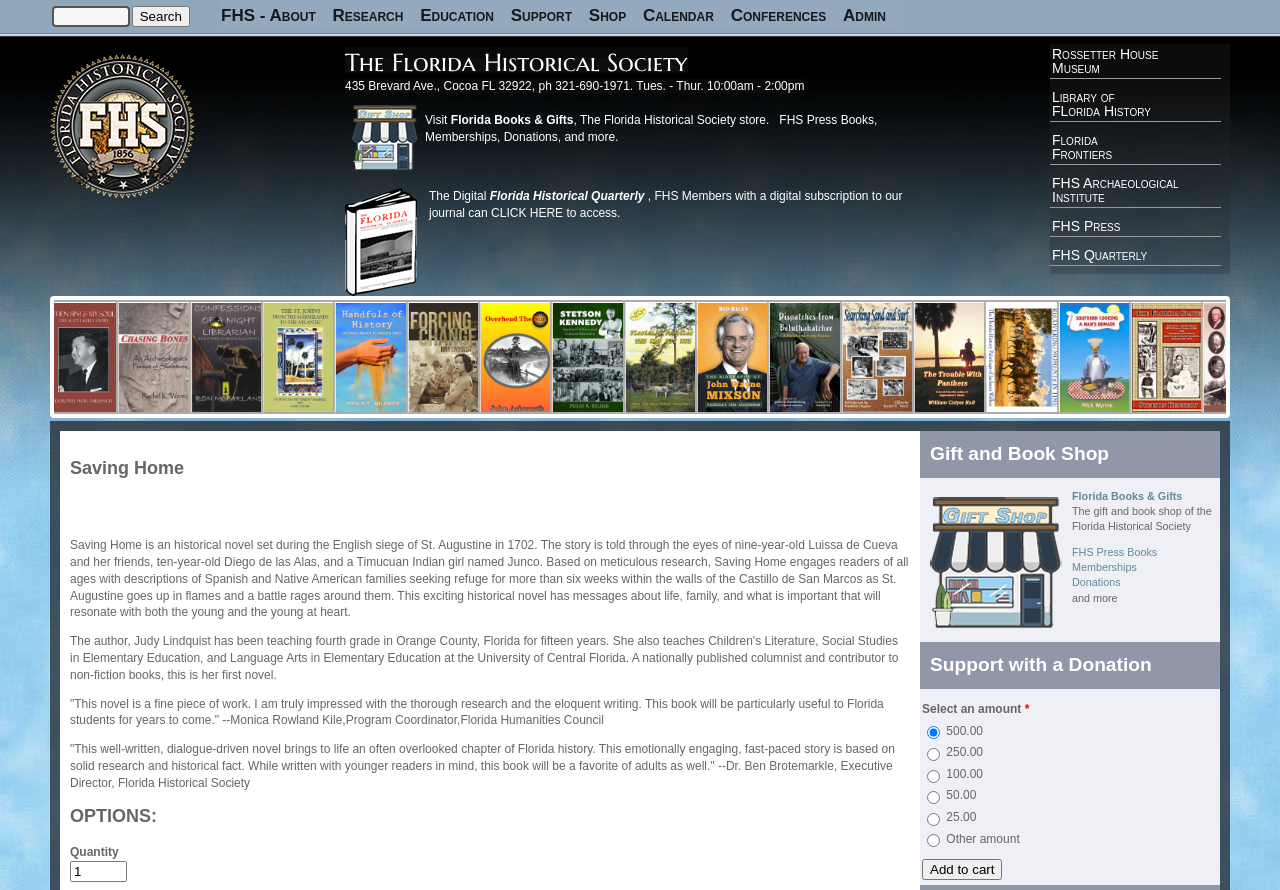Determine the coordinates of the bounding box for the clickable area needed to execute this instruction: "Search for something".

[0.041, 0.007, 0.102, 0.03]